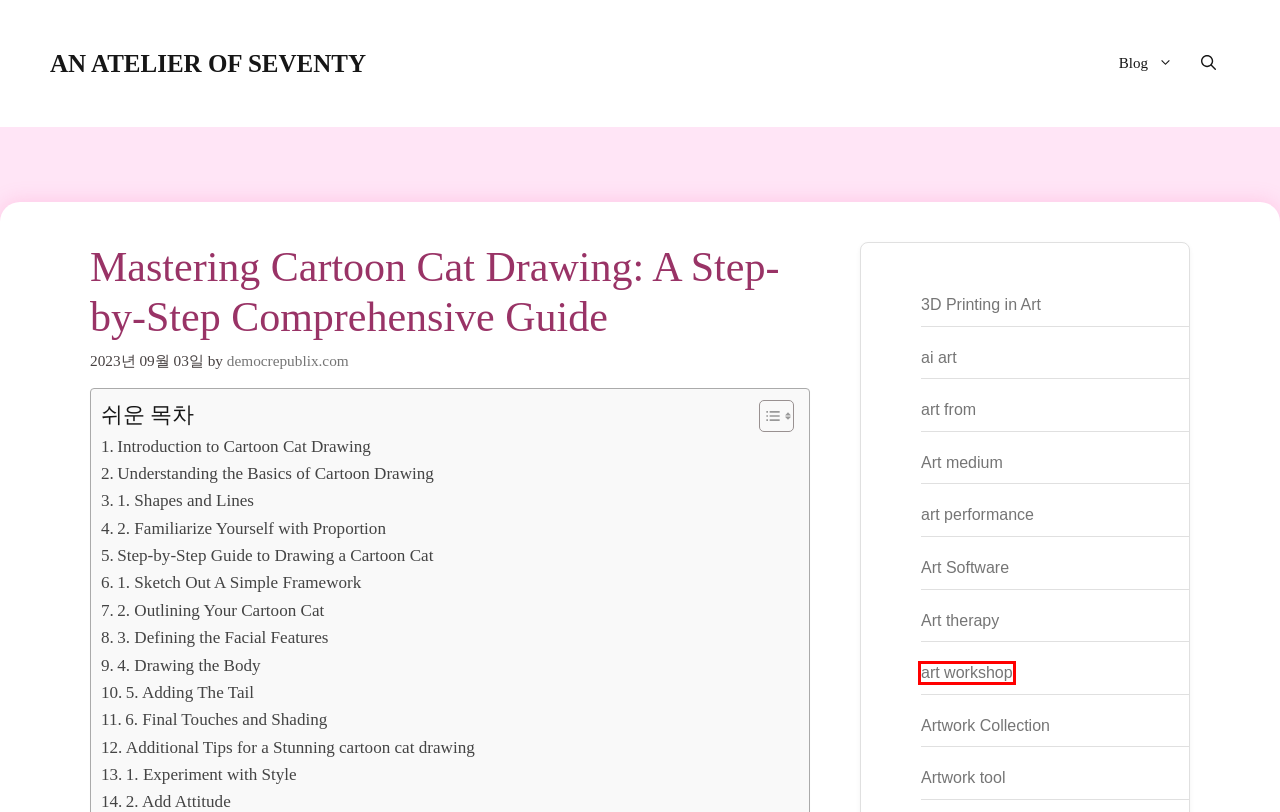Given a screenshot of a webpage with a red bounding box, please pick the webpage description that best fits the new webpage after clicking the element inside the bounding box. Here are the candidates:
A. art performance - An atelier of seventy
B. An atelier of seventy - Welcome to An atelier of seventy
C. Blog - An atelier of seventy
D. Artwork Collection - An atelier of seventy
E. Art therapy - An atelier of seventy
F. Artwork tool - An atelier of seventy
G. art from - An atelier of seventy
H. art workshop - An atelier of seventy

H